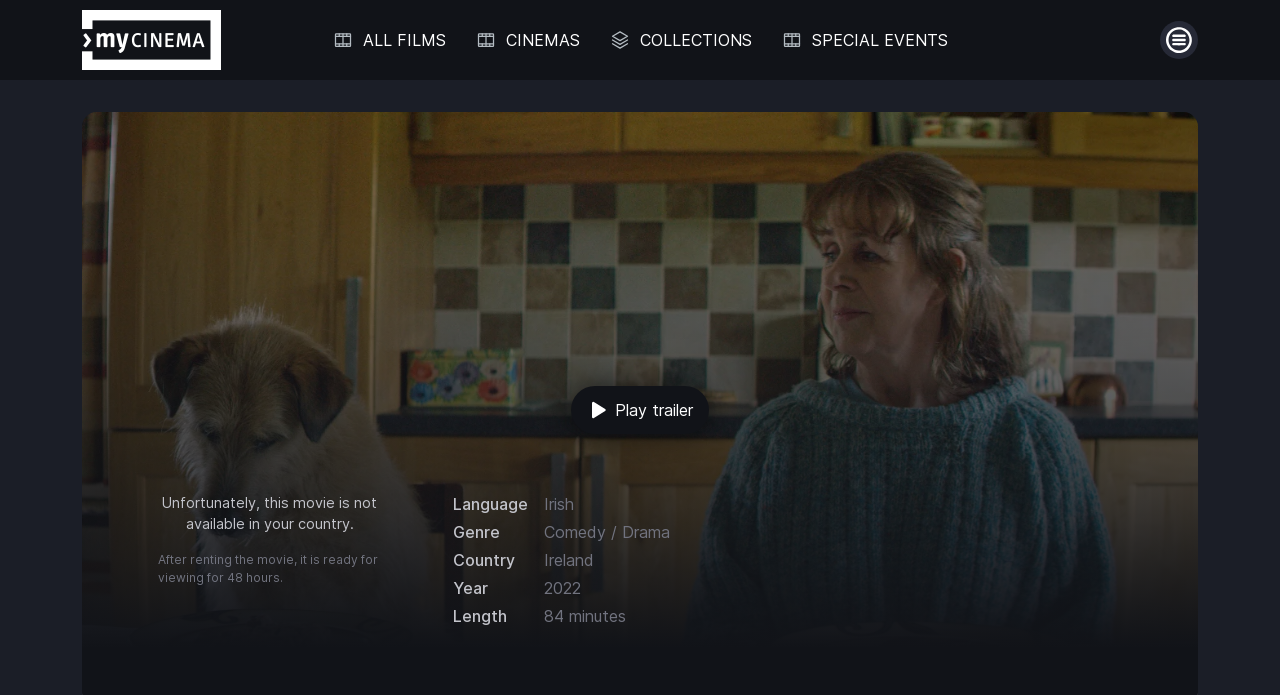Determine the bounding box coordinates of the clickable region to follow the instruction: "Adjust the volume".

[0.779, 0.928, 0.858, 0.945]